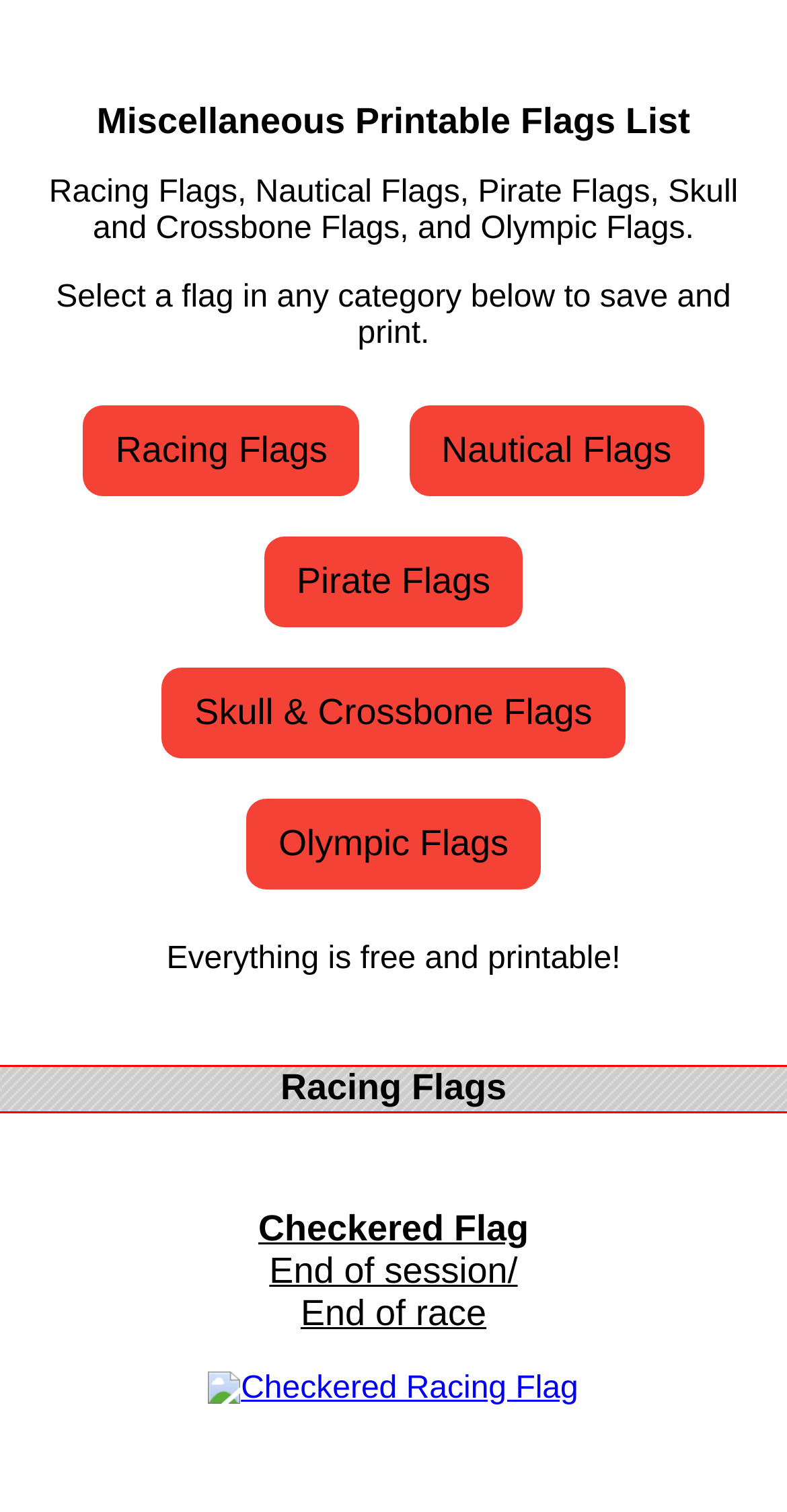Predict the bounding box coordinates of the area that should be clicked to accomplish the following instruction: "read about PERSONAL EXPERIENCE". The bounding box coordinates should consist of four float numbers between 0 and 1, i.e., [left, top, right, bottom].

None